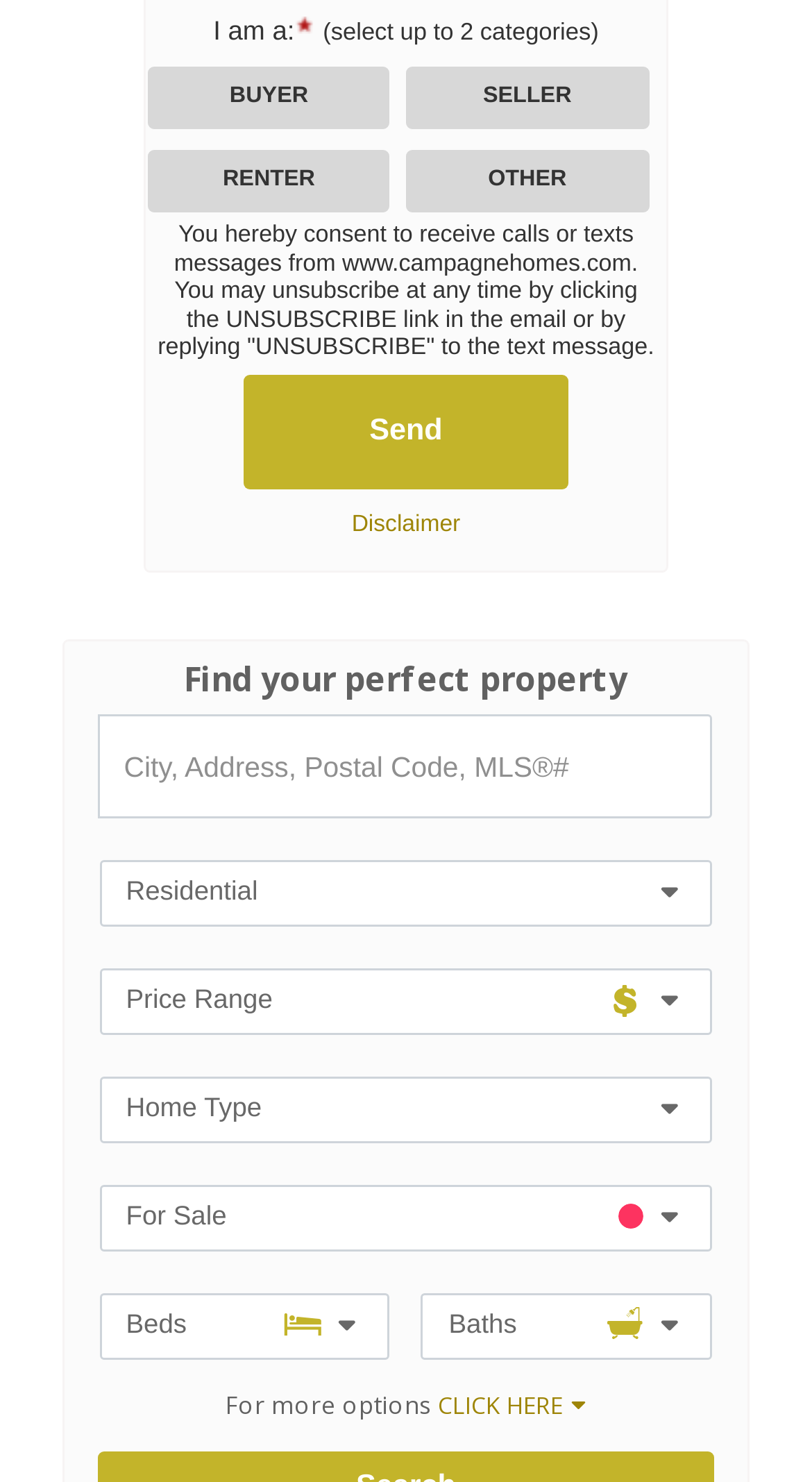Kindly respond to the following question with a single word or a brief phrase: 
What is the purpose of the 'Send' button?

To send consent